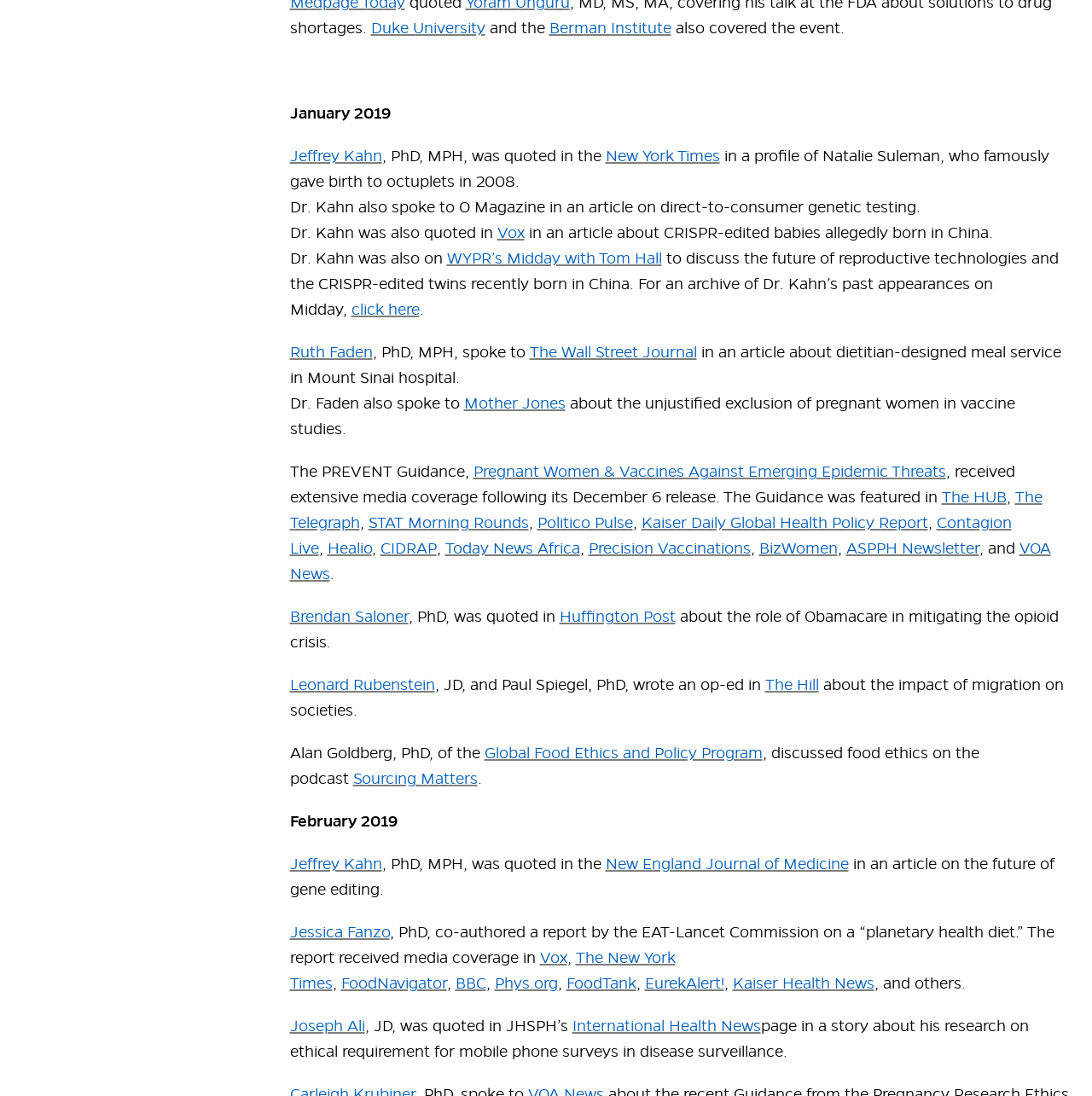Please indicate the bounding box coordinates of the element's region to be clicked to achieve the instruction: "read about Jeffrey Kahn". Provide the coordinates as four float numbers between 0 and 1, i.e., [left, top, right, bottom].

[0.265, 0.133, 0.35, 0.151]